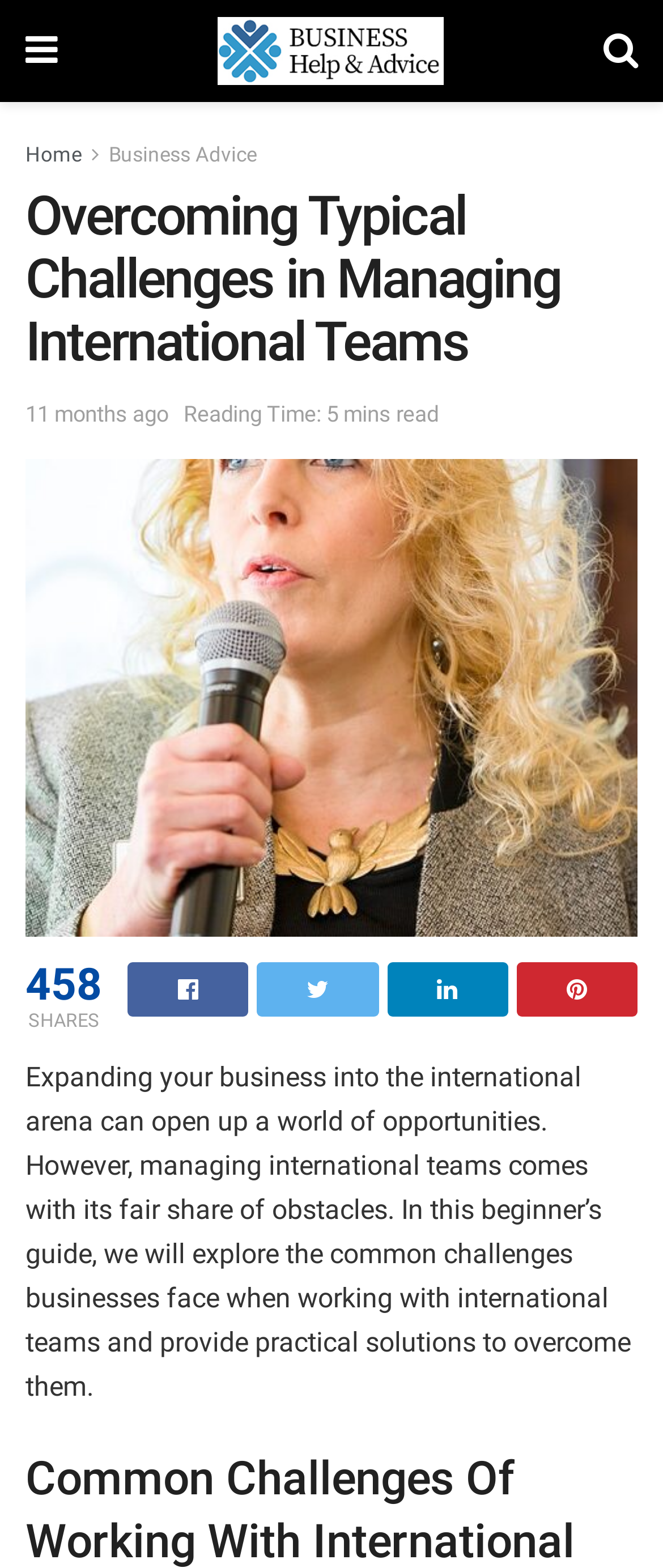Extract the main heading from the webpage content.

Overcoming Typical Challenges in Managing International Teams